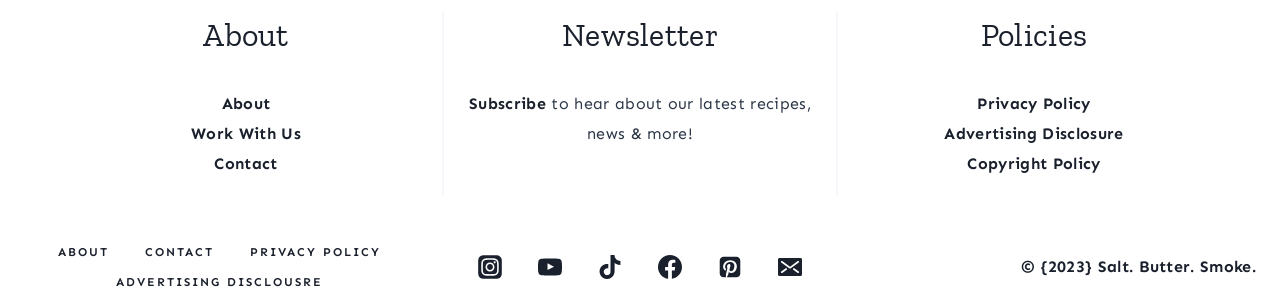Please locate the bounding box coordinates of the element's region that needs to be clicked to follow the instruction: "Open Instagram". The bounding box coordinates should be provided as four float numbers between 0 and 1, i.e., [left, top, right, bottom].

[0.364, 0.789, 0.402, 0.945]